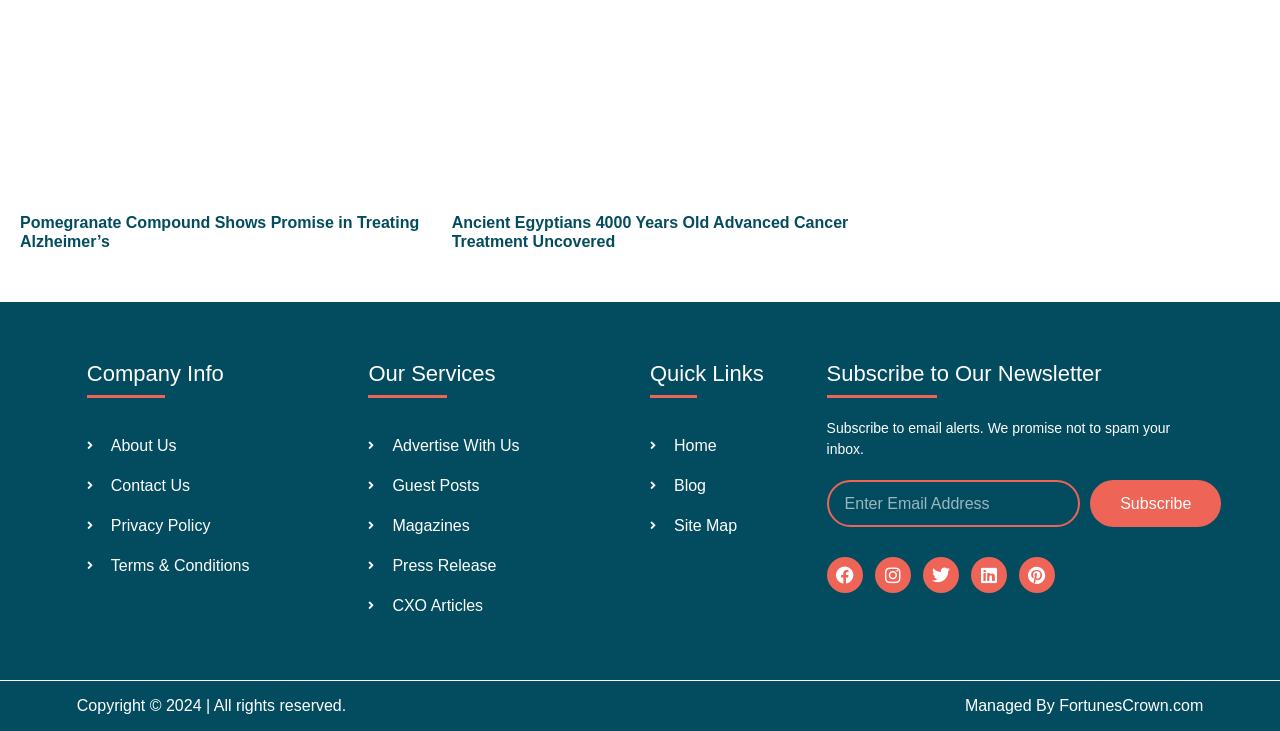Please find the bounding box coordinates of the element that must be clicked to perform the given instruction: "Visit the About Us page". The coordinates should be four float numbers from 0 to 1, i.e., [left, top, right, bottom].

[0.068, 0.594, 0.272, 0.627]